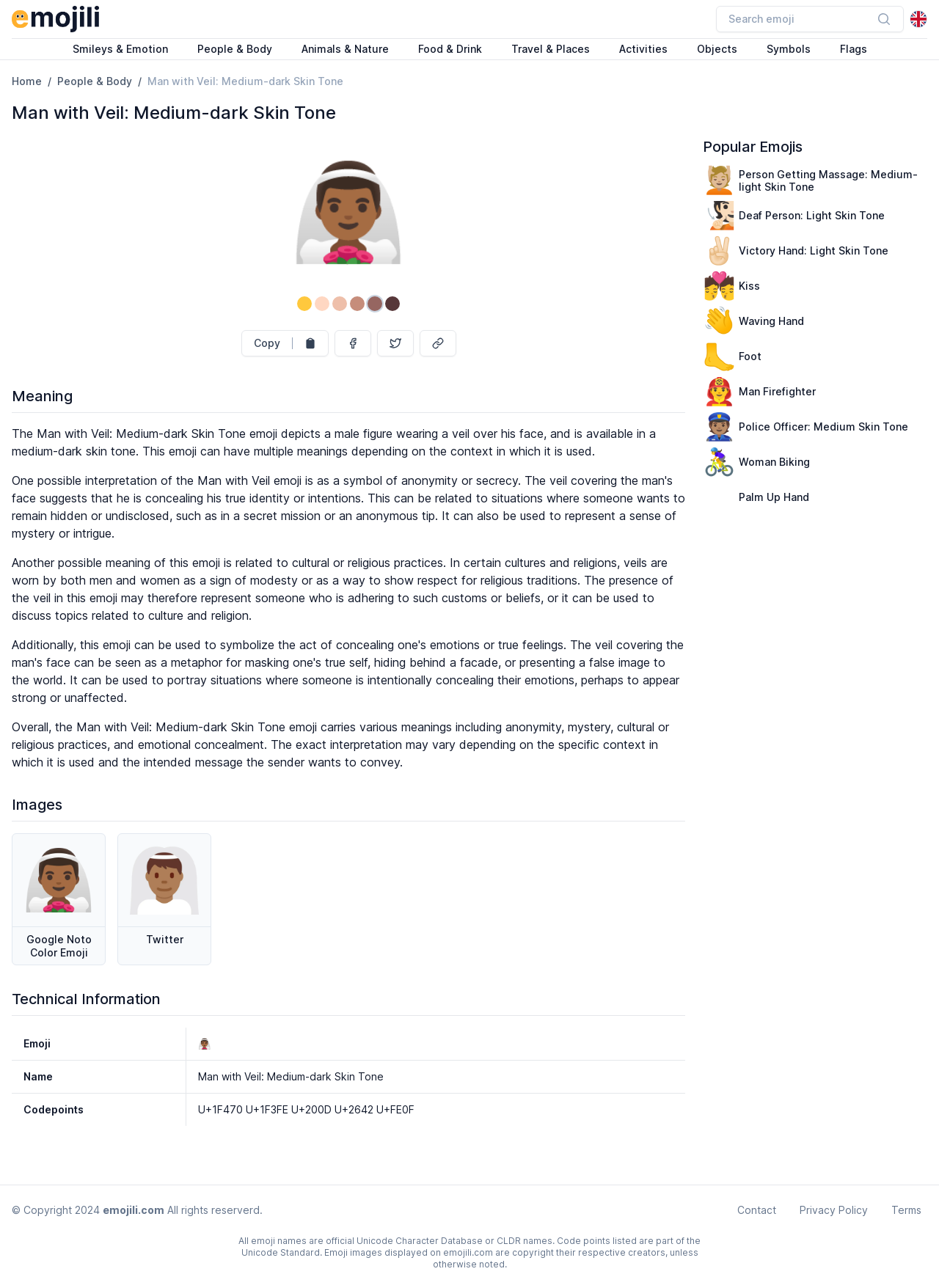Determine the bounding box coordinates for the region that must be clicked to execute the following instruction: "Go to People & Body".

[0.061, 0.058, 0.141, 0.068]